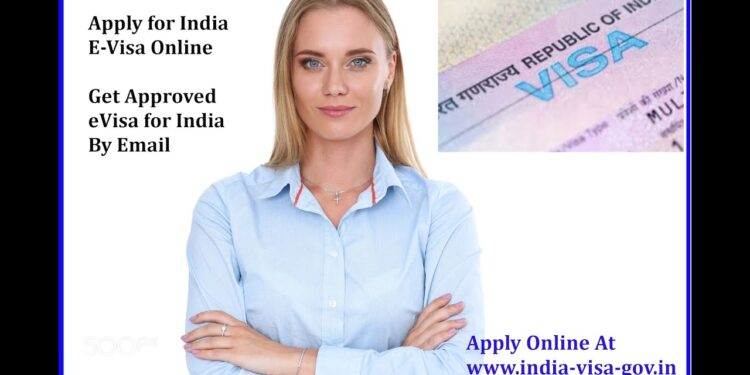What is the website URL mentioned in the advertisement? Using the information from the screenshot, answer with a single word or phrase.

www.india-visa-gov.in